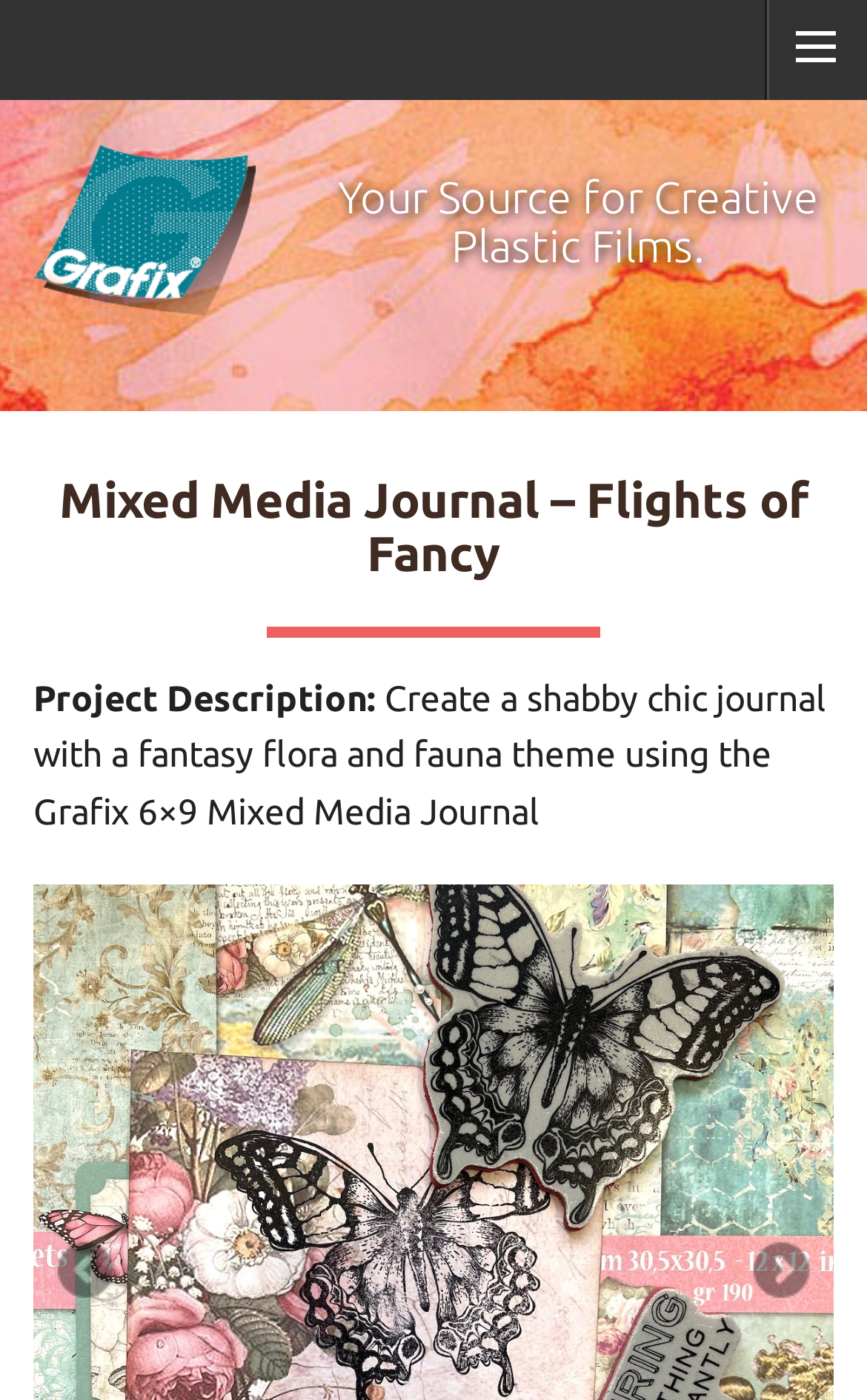What is the size of the Mixed Media Journal?
Using the details shown in the screenshot, provide a comprehensive answer to the question.

The size of the Mixed Media Journal can be found in the project description, which mentions that the journal used is the Grafix 6×9 Mixed Media Journal.